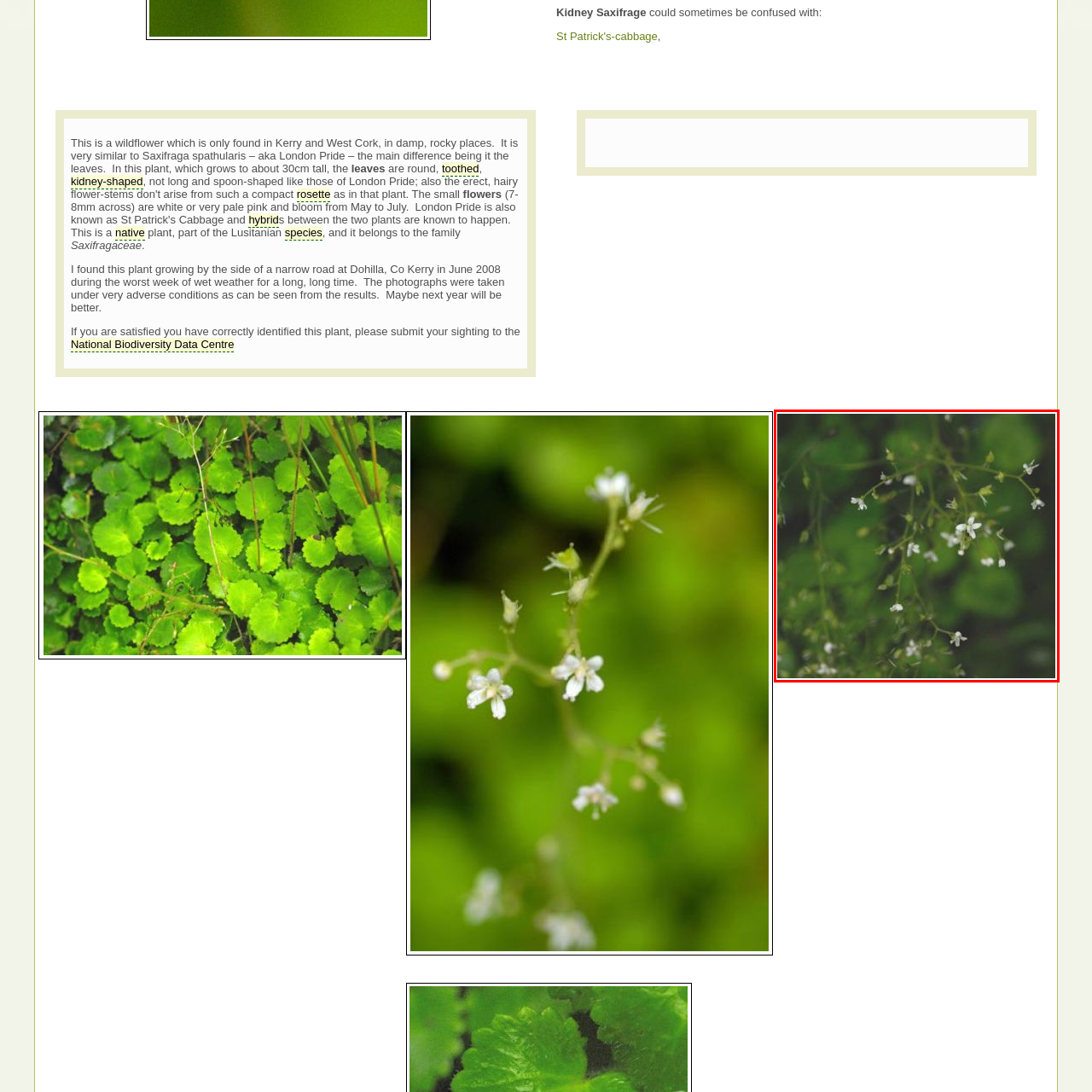Direct your attention to the red-outlined image and answer the question in a word or phrase: What is the typical height of the Kidney Saxifrage?

About 30 cm